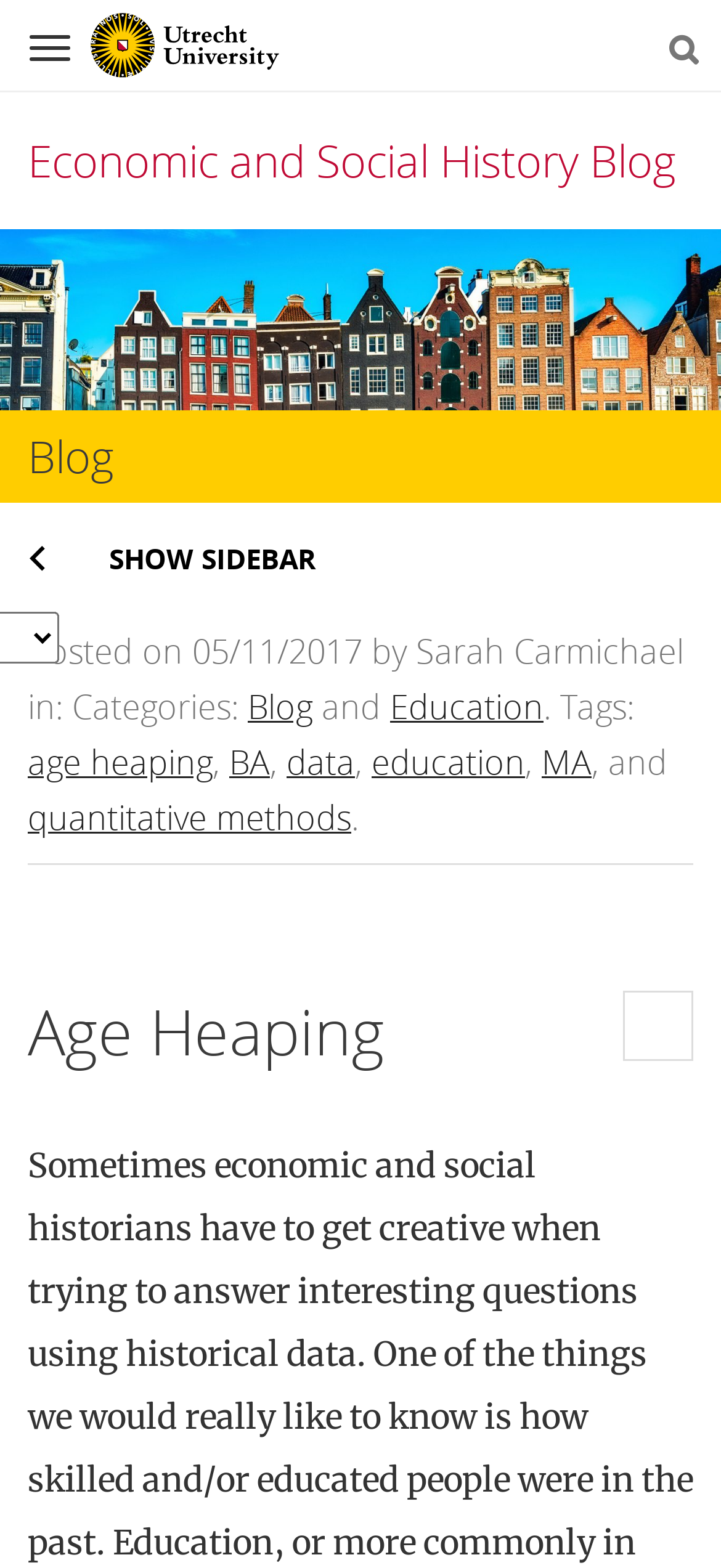Can you find the bounding box coordinates of the area I should click to execute the following instruction: "Click the navigation button"?

[0.013, 0.006, 0.126, 0.04]